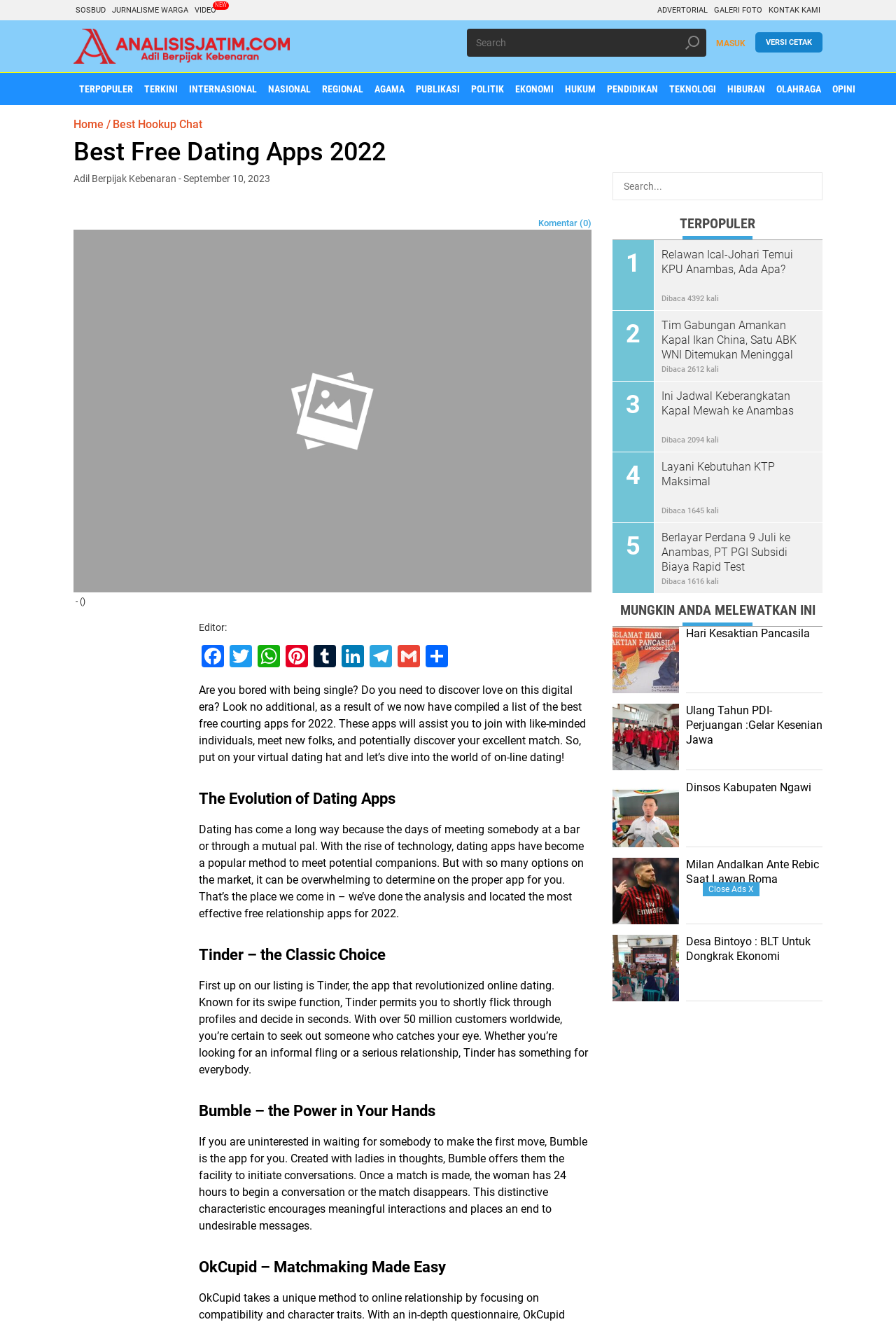How many social media links are available?
Respond to the question with a single word or phrase according to the image.

9